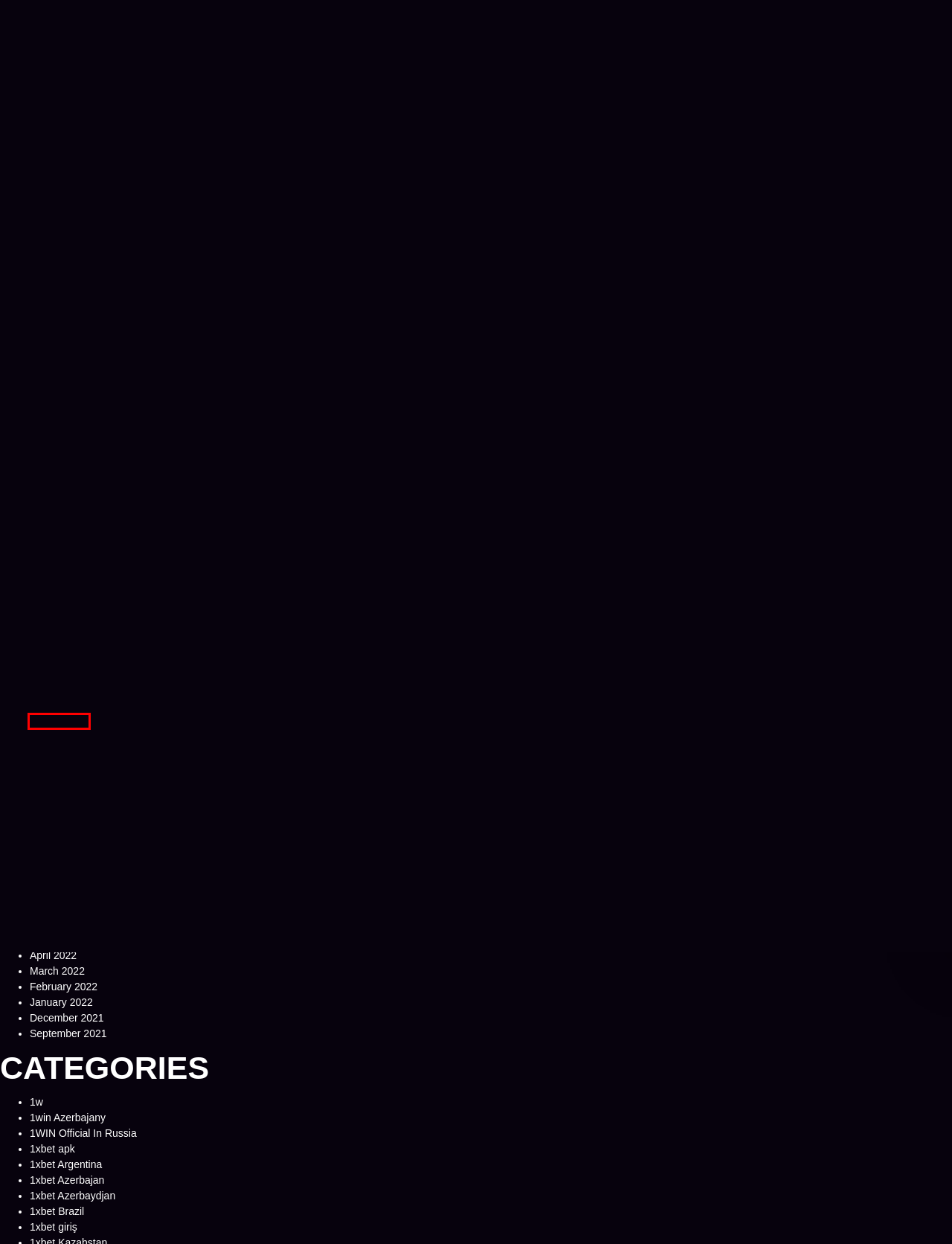You have a screenshot of a webpage where a red bounding box highlights a specific UI element. Identify the description that best matches the resulting webpage after the highlighted element is clicked. The choices are:
A. December 2023 - Battistel
B. Игровые Автоматы На кварплату С Выводом Играть Онлайн В самые Слот - Battistel
C. September 2023 - Battistel
D. 1xbet Argentina Archives - Battistel
E. August 2023 - Battistel
F. September 2022 - Battistel
G. April 2024 - Battistel
H. March 2022 - Battistel

E